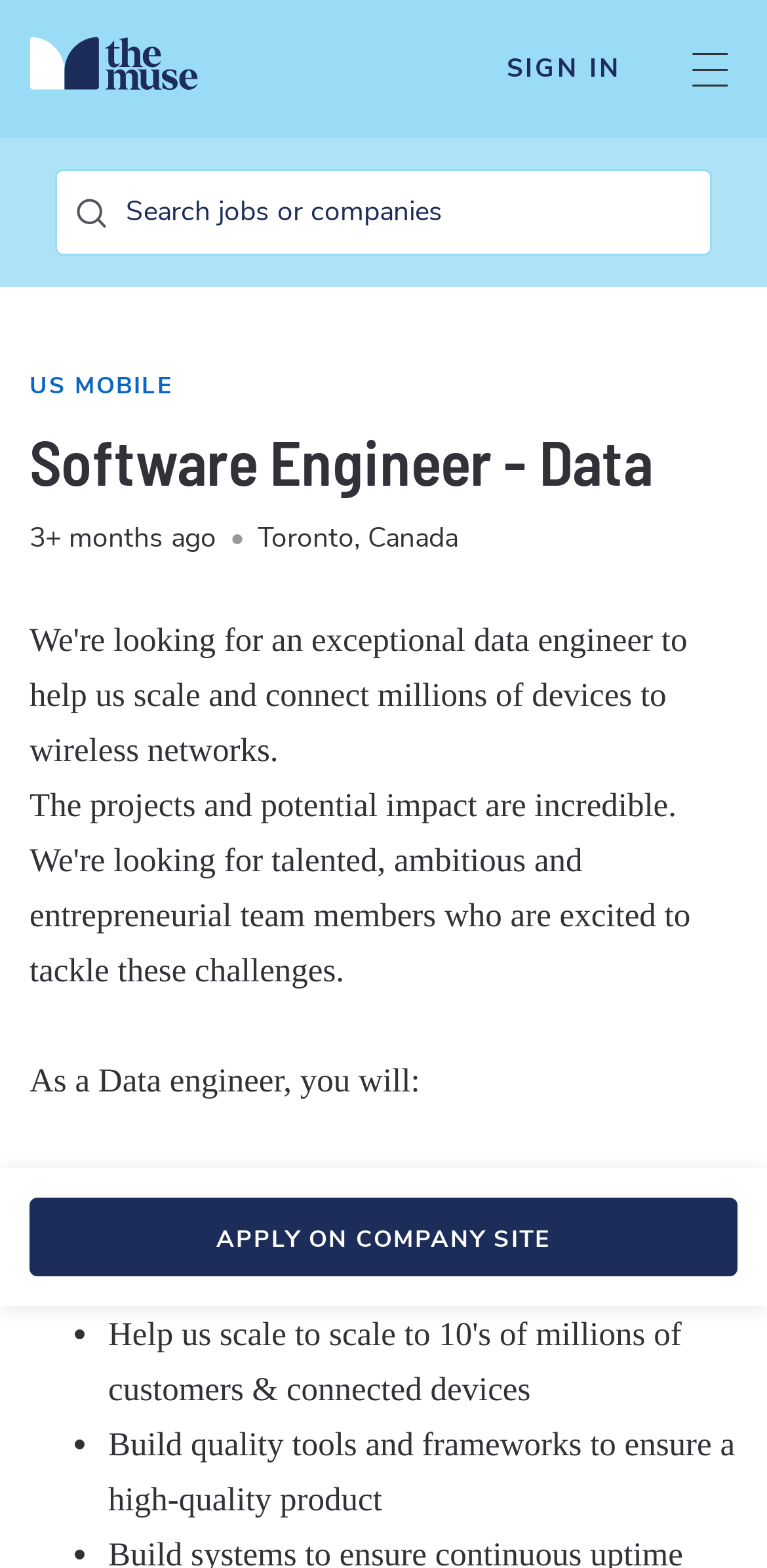What is the button text to apply for the job?
Please respond to the question with a detailed and well-explained answer.

I found the button text to apply for the job by looking at the bottom section of the webpage, where it says 'APPLY ON COMPANY SITE' in a button element.